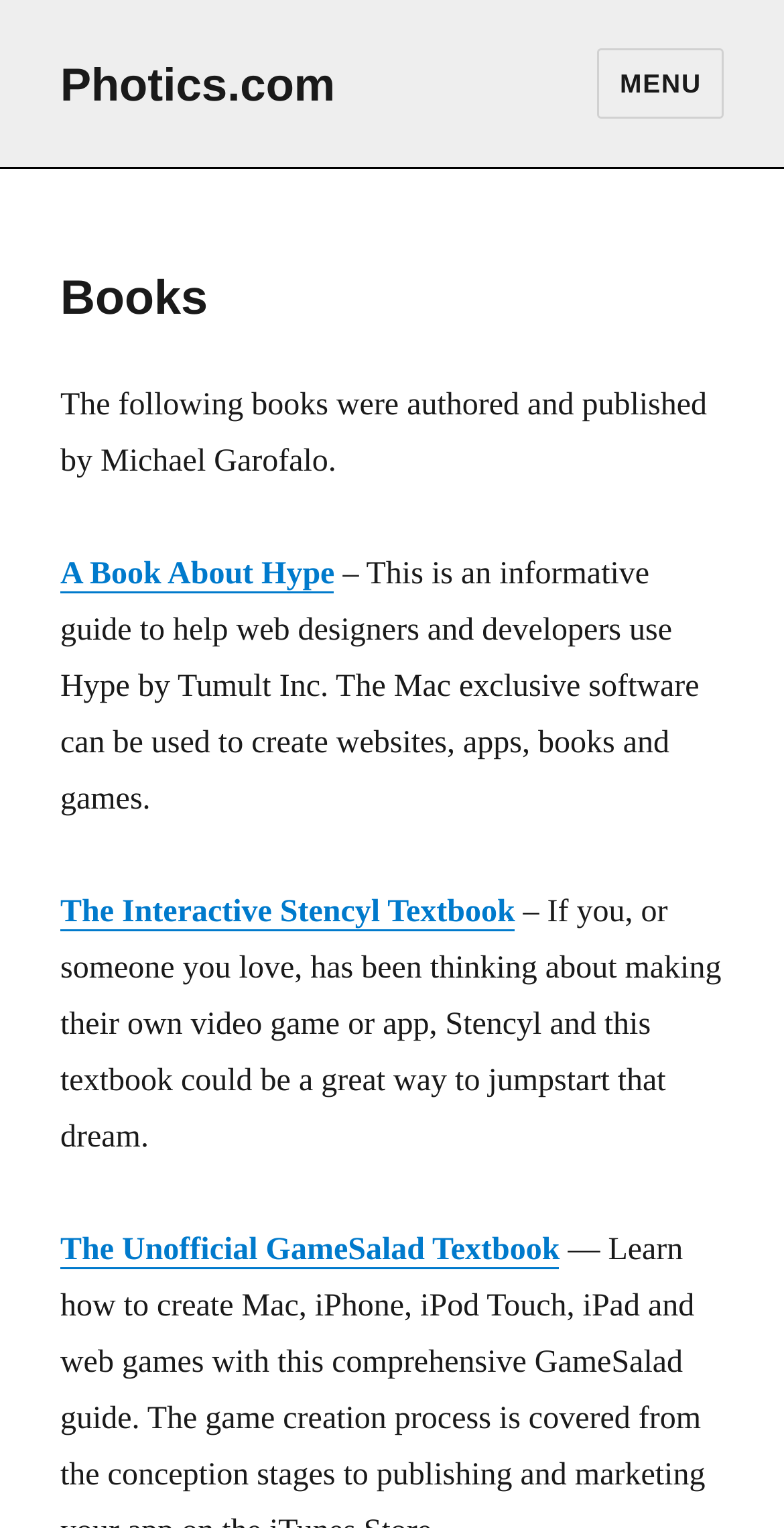Offer a detailed account of what is visible on the webpage.

The webpage is about books authored and published by Michael Garofalo. At the top left, there is a link to "Photics.com". On the top right, there is a button labeled "MENU" that controls site navigation and social navigation. Below the button, there is a header section with a heading that reads "Books". 

Under the header, there is a paragraph of text that introduces the books. Below the introduction, there are three book entries, each consisting of a link to the book title and a brief description. The first book is "A Book About Hype", which is an informative guide to help web designers and developers use Hype software. The second book is "The Interactive Stencyl Textbook", which is a resource for those interested in making their own video game or app. The third book is "The Unofficial GameSalad Textbook".